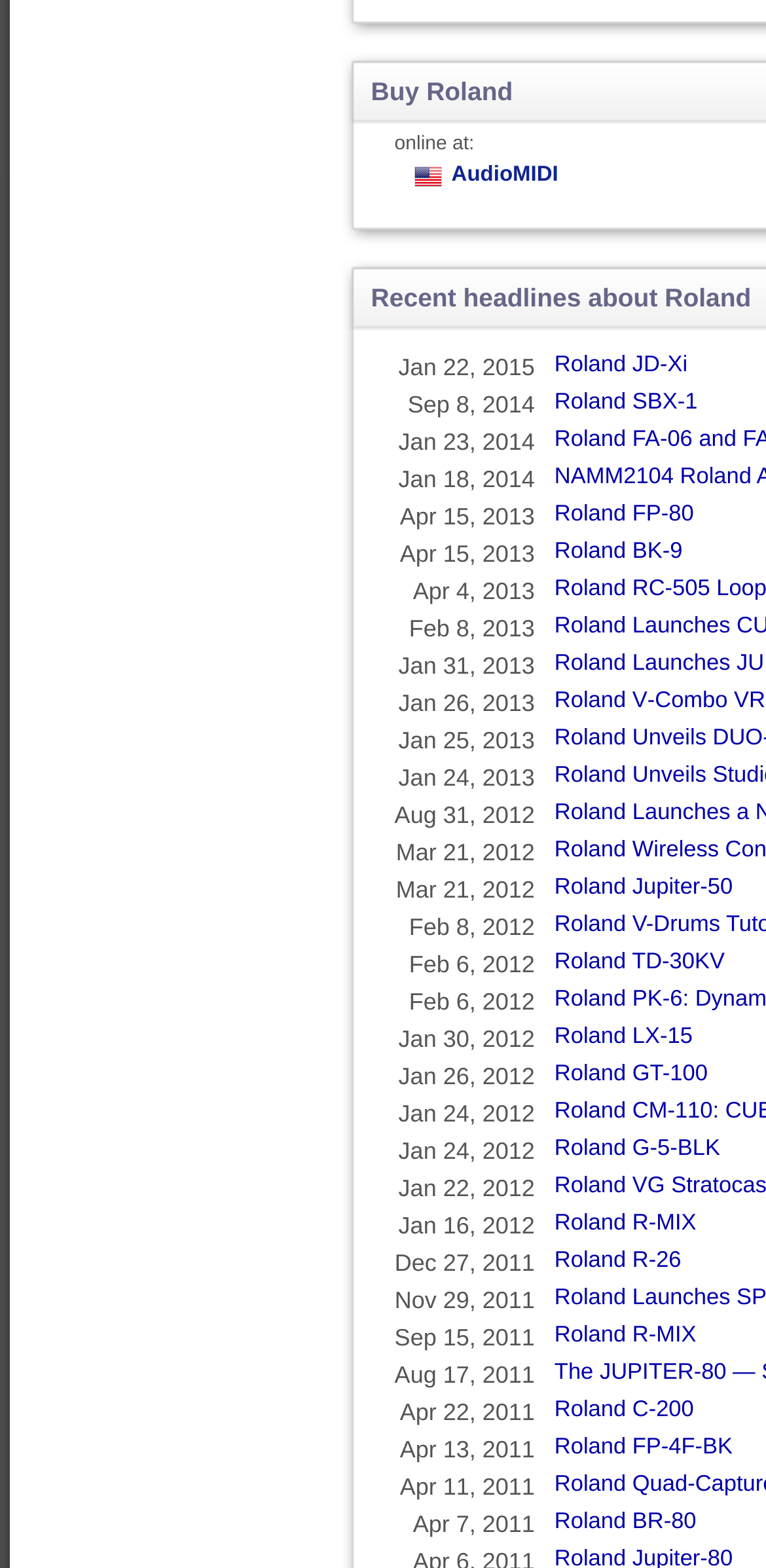What is the text of the link element below the gridcell with date 'Apr 15, 2013'?
Answer the question with a single word or phrase by looking at the picture.

Roland FP-80